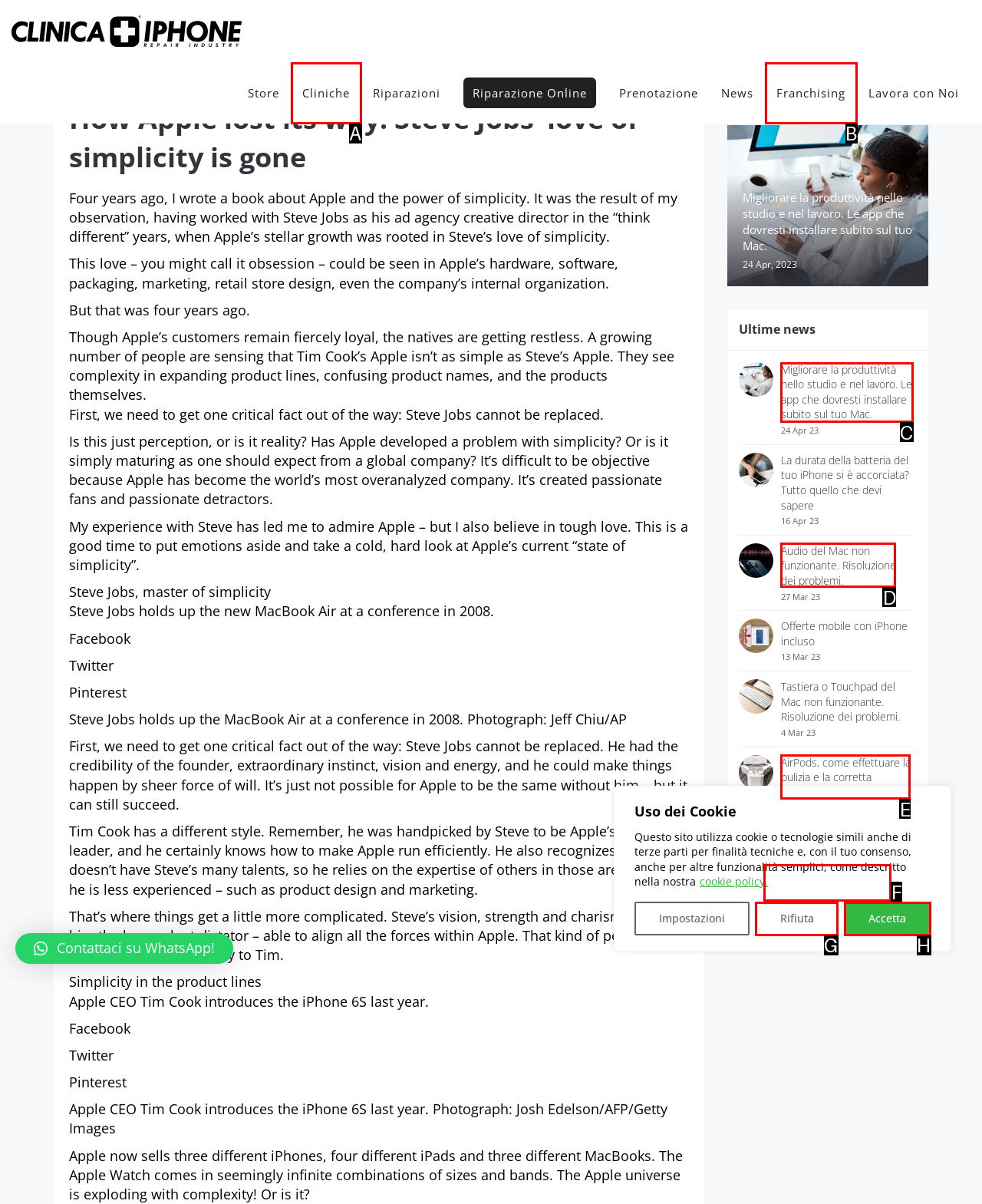Choose the letter that corresponds to the correct button to accomplish the task: Read the article 'Migliorare la produttività nello studio e nel lavoro. Le app che dovresti installare subito sul tuo Mac.'
Reply with the letter of the correct selection only.

C